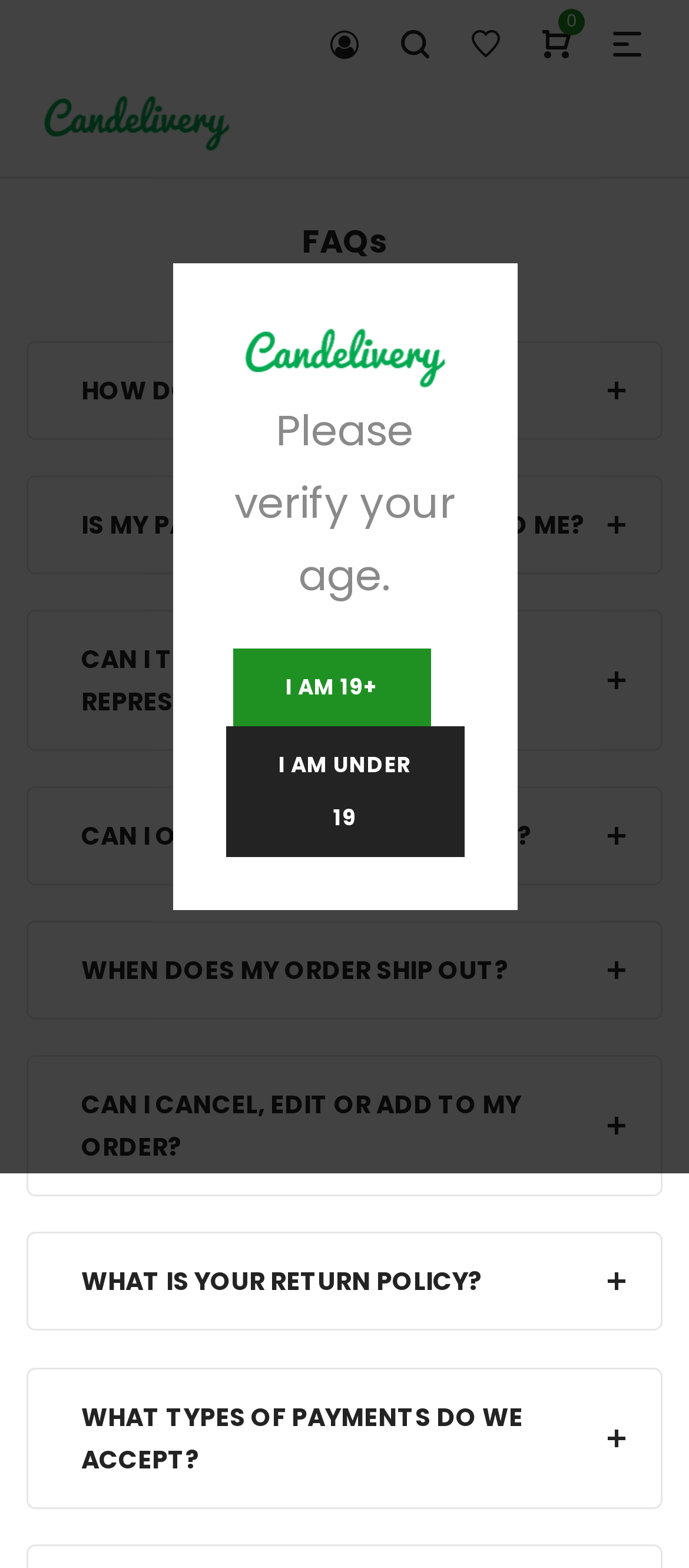Is there an option to verify age on this page?
Look at the image and provide a short answer using one word or a phrase.

Yes